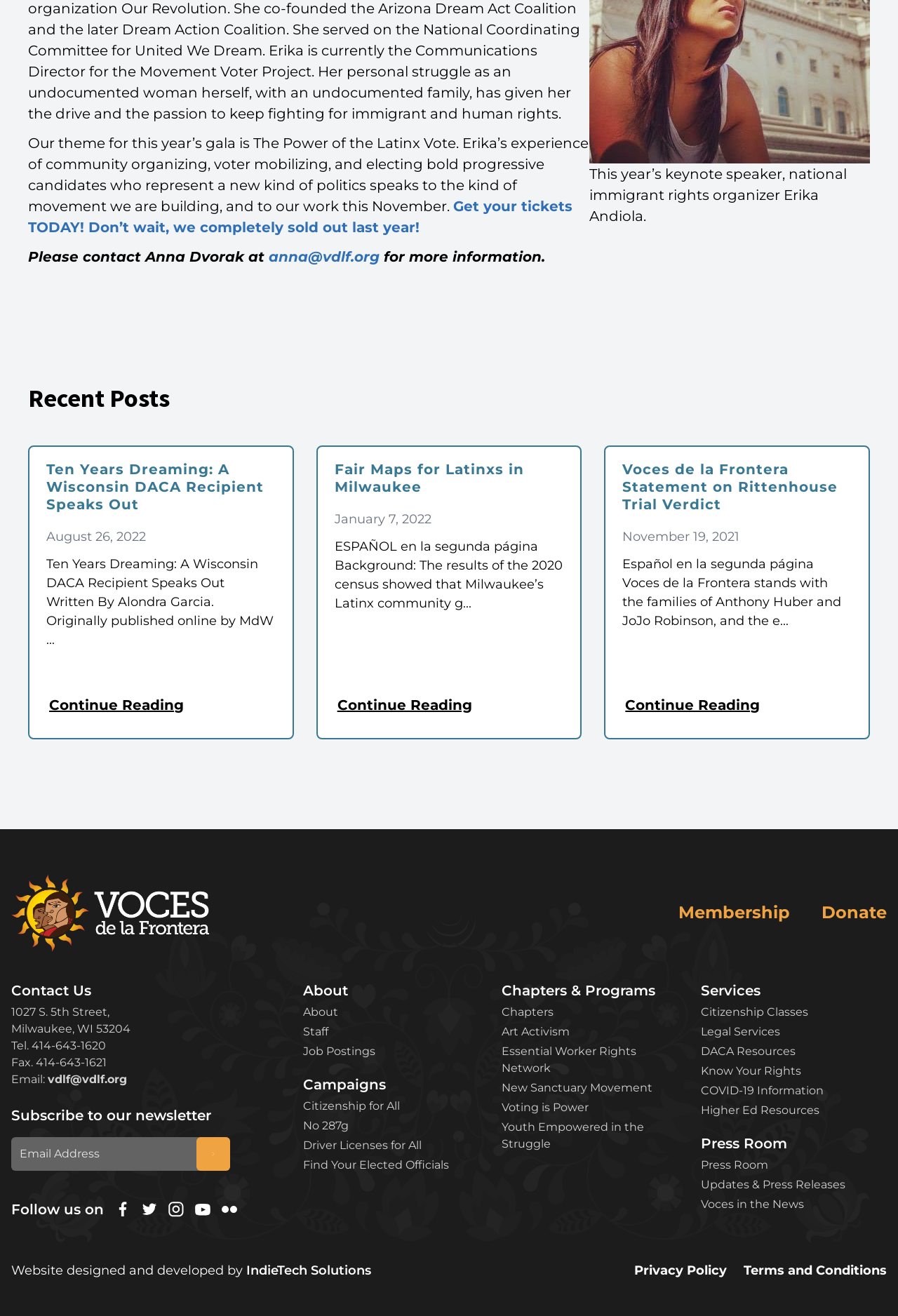From the given element description: "alt="youtube"", find the bounding box for the UI element. Provide the coordinates as four float numbers between 0 and 1, in the order [left, top, right, bottom].

[0.217, 0.913, 0.234, 0.925]